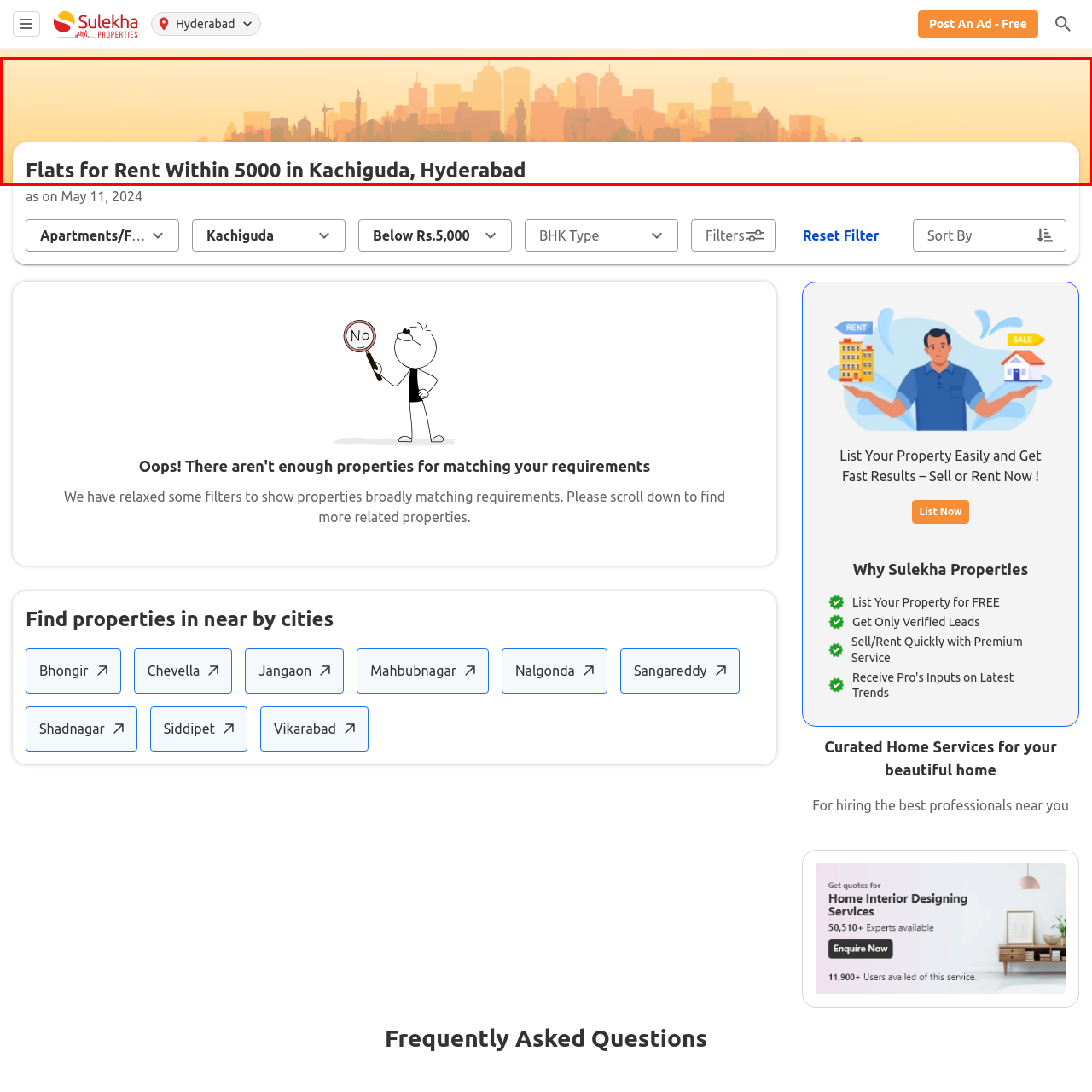Give an in-depth description of the image highlighted with the red boundary.

The image showcases a visually appealing header for a listings page, titled "Flats for Rent Within 5000 in Kachiguda, Hyderabad." This vibrant graphic features a stylized silhouette of a city skyline during a sunset, creating an inviting backdrop that suggests urban living. The colors blend from soft oranges to yellows, reflecting a warm, welcoming atmosphere. This design is aimed at attracting potential renters by highlighting affordable housing options in Kachiguda, Hyderabad, emphasizing the local charm and accessibility of flats available for rent within a budget of 5,000 rupees.